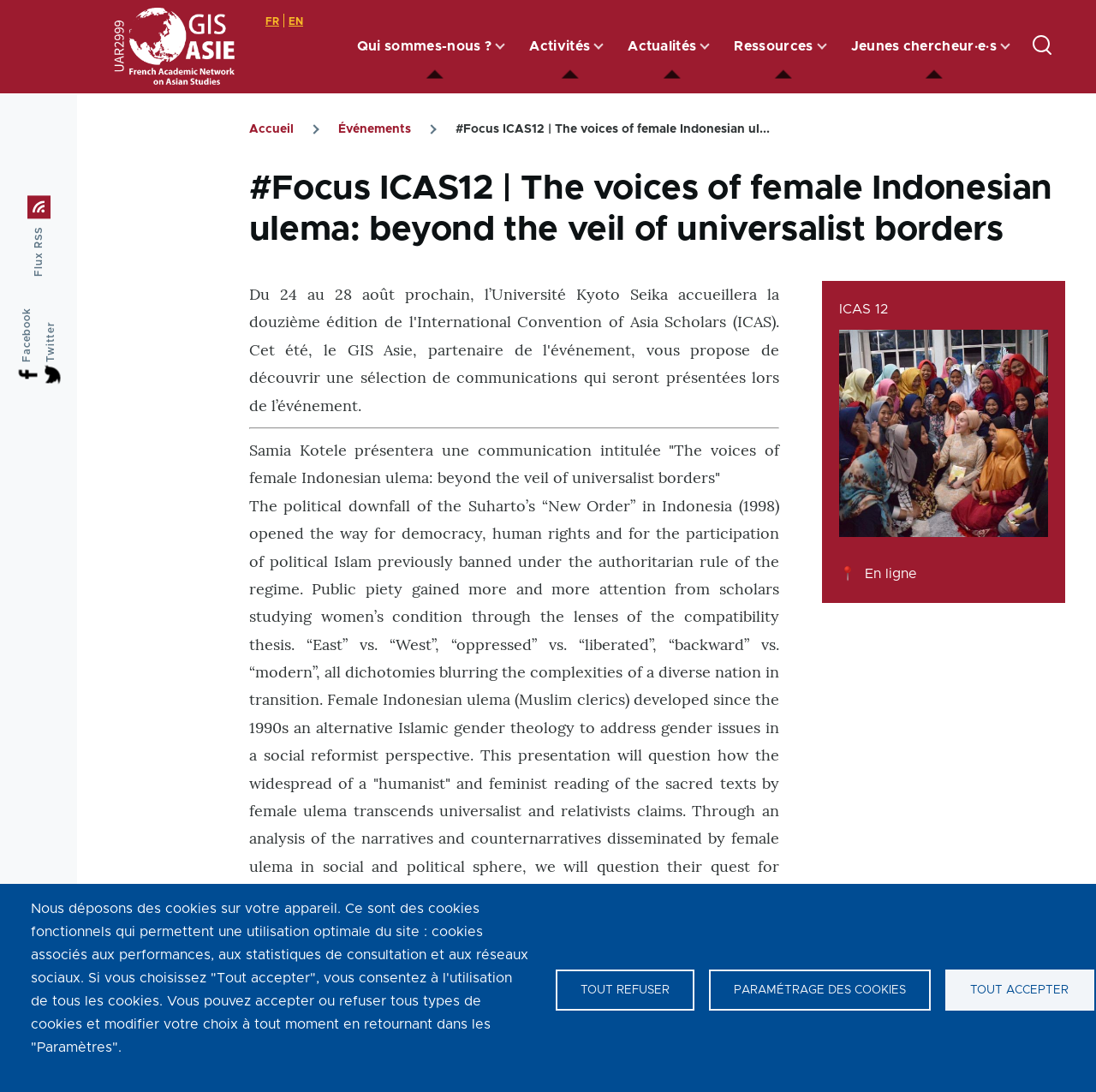What is the topic of Samia Kotele's presentation?
Using the picture, provide a one-word or short phrase answer.

Female Indonesian ulema